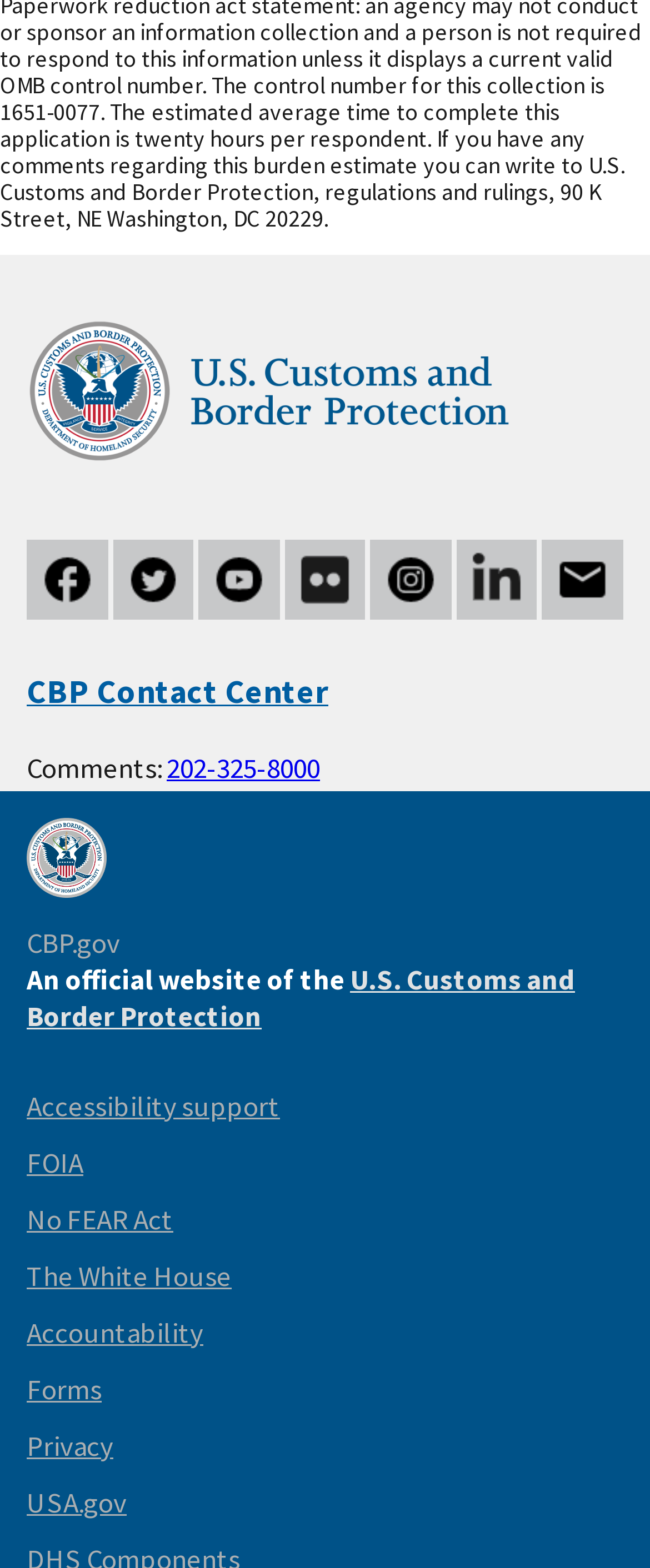What is the URL of the official website of the agency?
Analyze the image and provide a thorough answer to the question.

I found the URL of the official website of the agency by reading the static text 'CBP.gov' which is located in the 'Agency description' region.